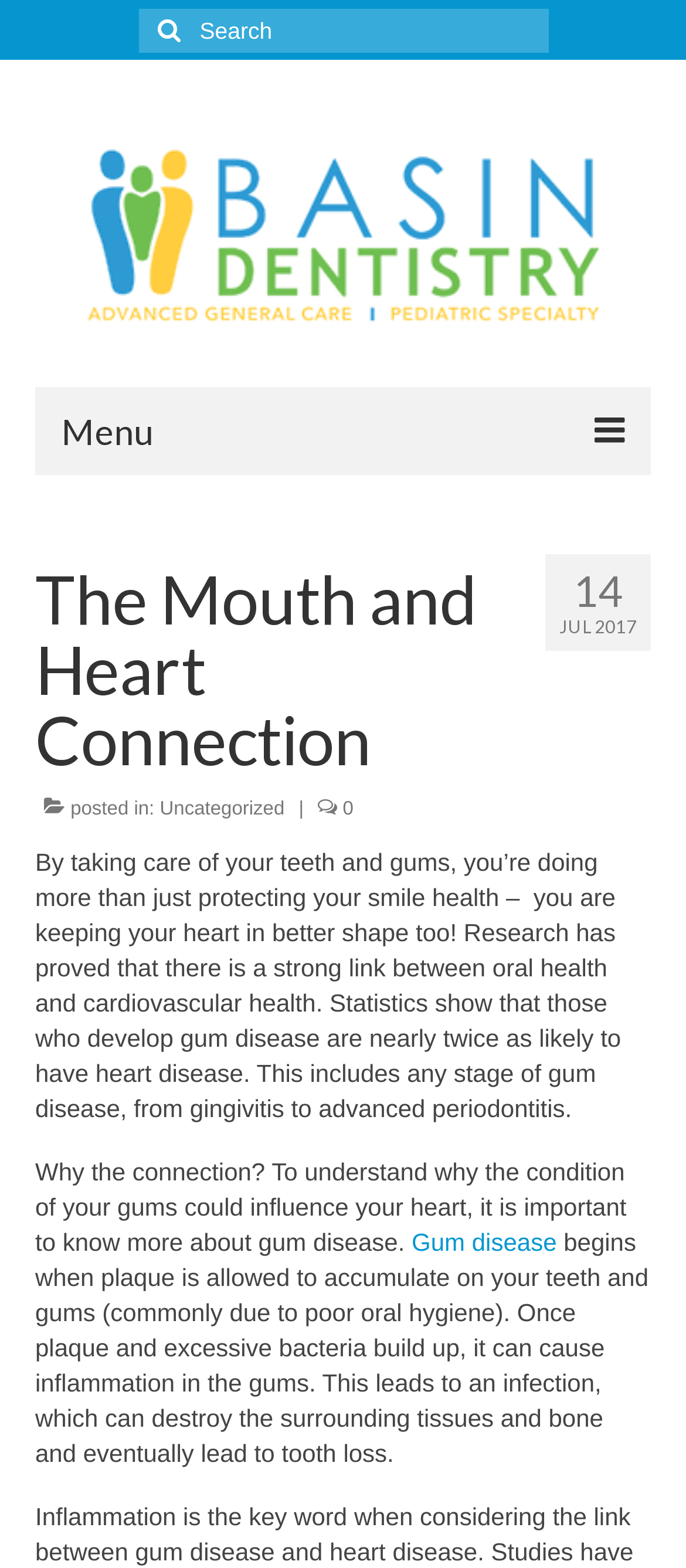Please identify the bounding box coordinates of the element's region that needs to be clicked to fulfill the following instruction: "Read about gum disease". The bounding box coordinates should consist of four float numbers between 0 and 1, i.e., [left, top, right, bottom].

[0.6, 0.783, 0.812, 0.801]